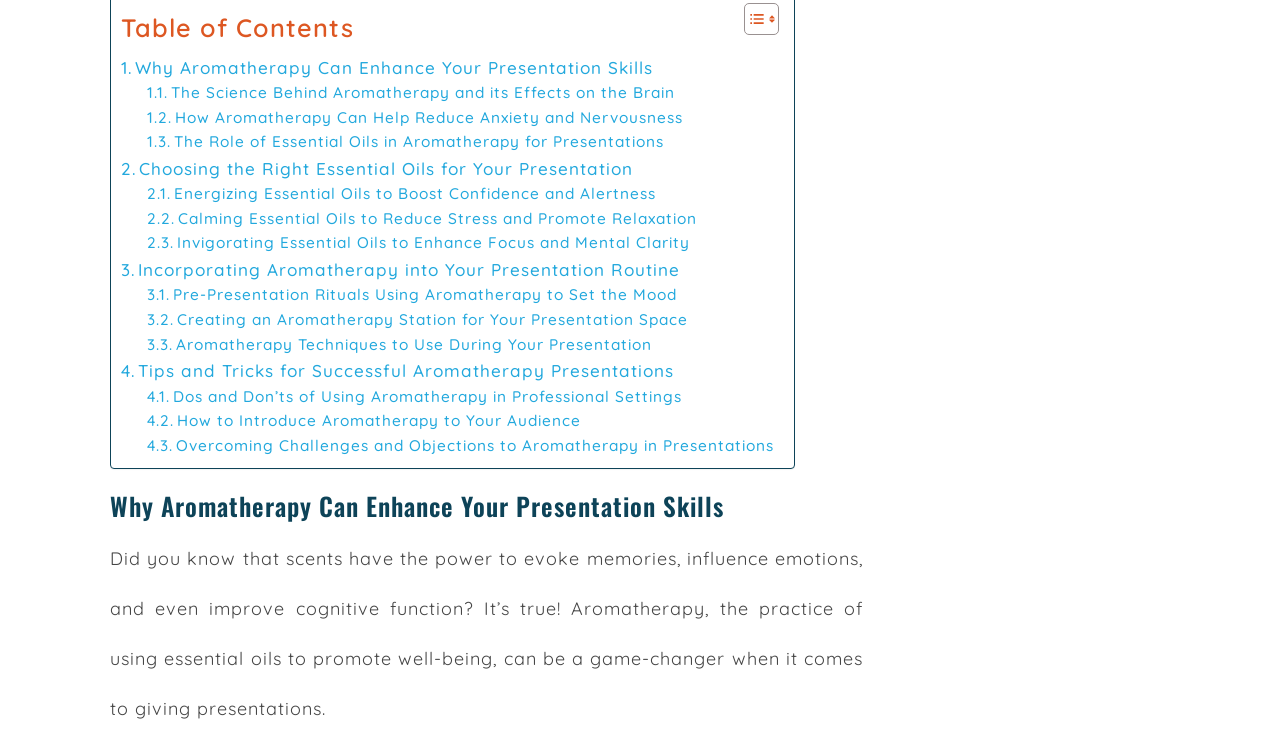Identify the coordinates of the bounding box for the element that must be clicked to accomplish the instruction: "Explore the role of essential oils in aromatherapy for presentations".

[0.115, 0.178, 0.519, 0.211]